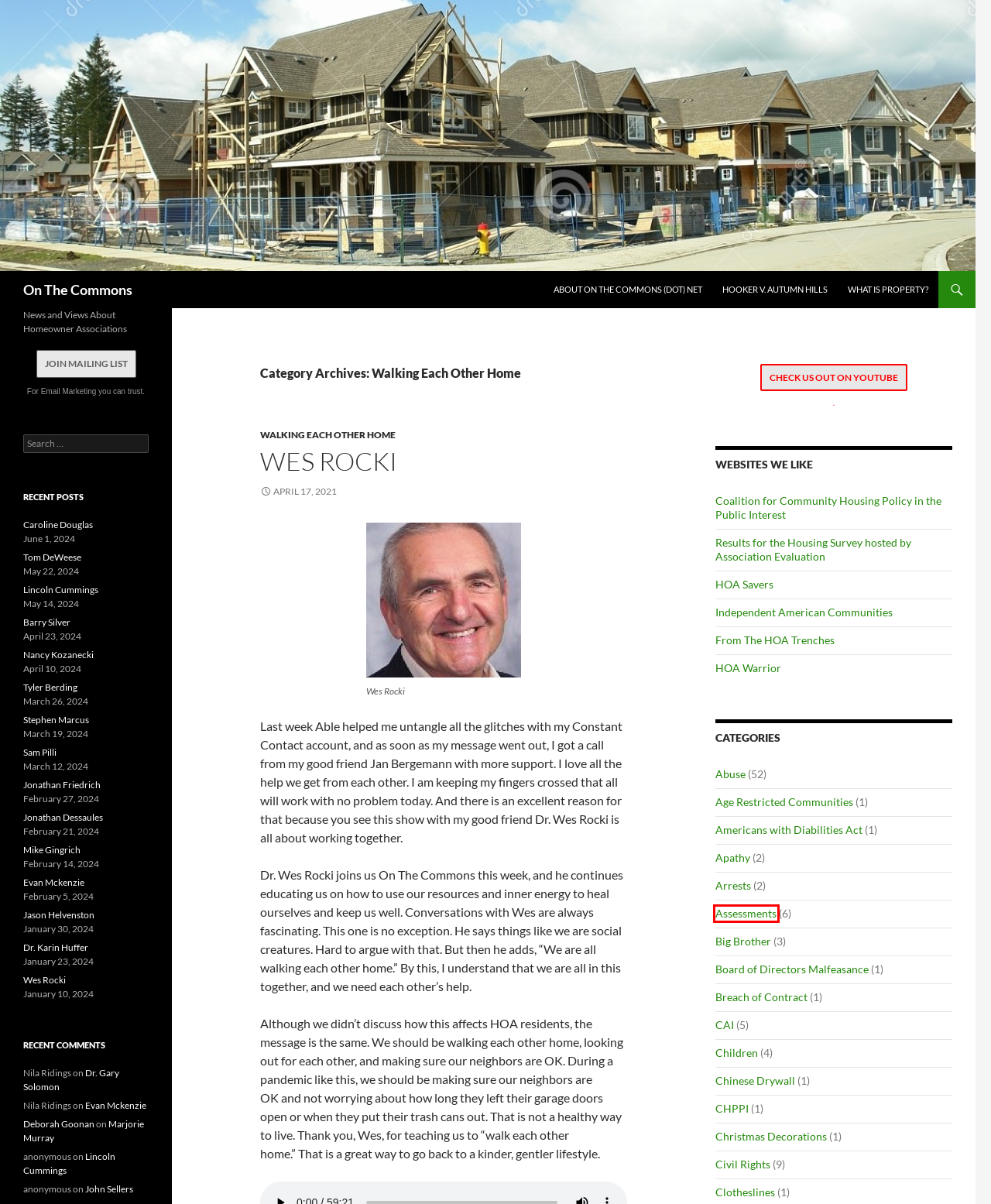A screenshot of a webpage is given, marked with a red bounding box around a UI element. Please select the most appropriate webpage description that fits the new page after clicking the highlighted element. Here are the candidates:
A. Tom DeWeese | On The Commons
B. Americans with Diabilities Act | On The Commons
C. Board of Directors Malfeasance | On The Commons
D. About On the Commons (dot) net | On The Commons
E. Assessments | On The Commons
F. Jonathan Dessaules | On The Commons
G. HOA Warrior: How to Take on An Abusive Board and Make your Associaiton Better
H. Barry Silver | On The Commons

E